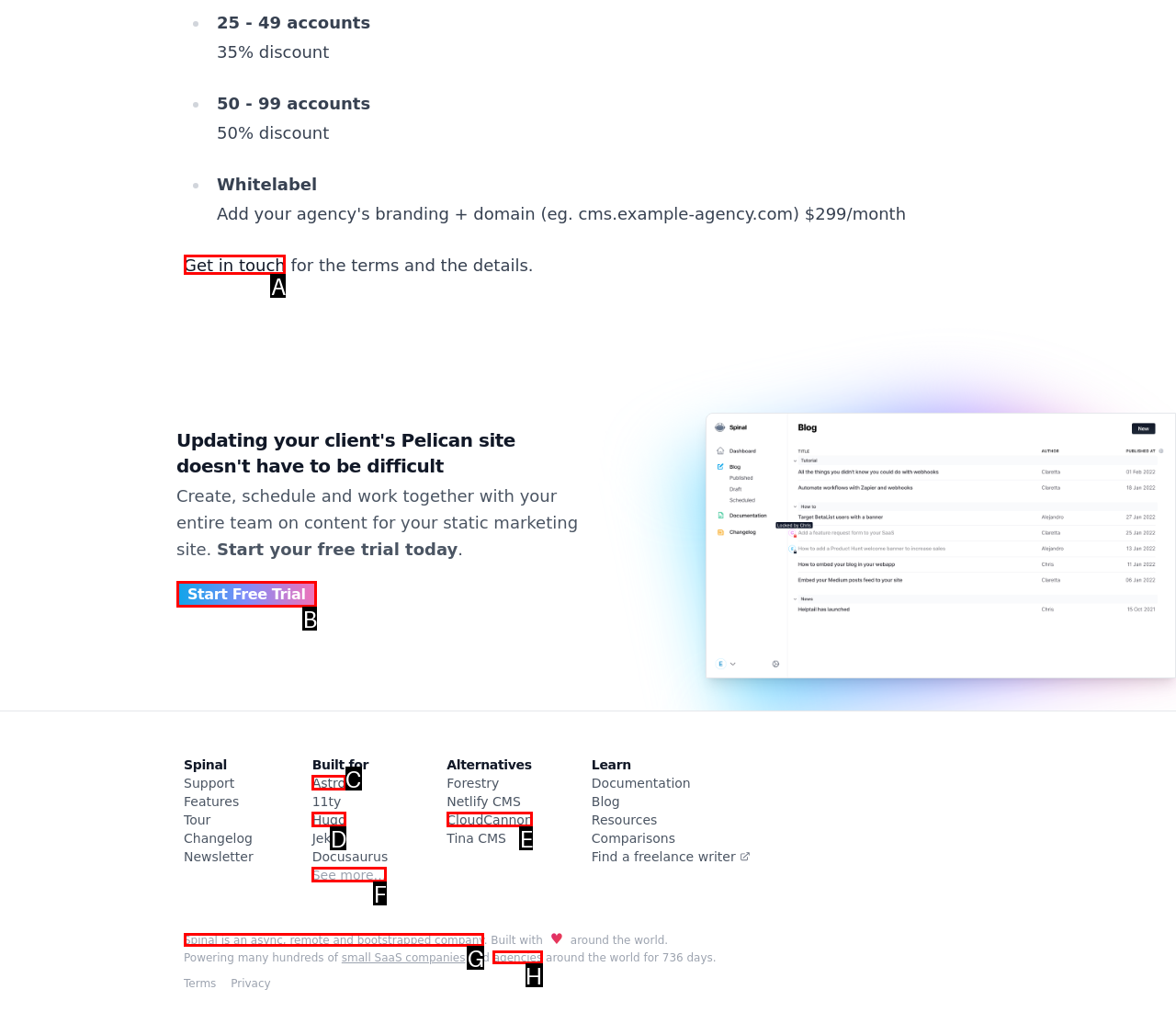Based on the description Get in touch, identify the most suitable HTML element from the options. Provide your answer as the corresponding letter.

A